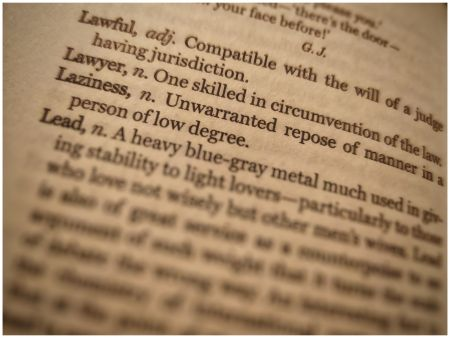Create an extensive and detailed description of the image.

The image features an open page from a dictionary, showcasing definitions of several words. Prominently displayed are the terms "Lawful," "Lawyer," "Laziness," and "Lead." Each definition is presented with clear, detailed explanations, illustrating the meanings of these terms. The typography is typical of a dictionary format, with definitions structured to provide clarity. The overall appearance suggests a focus on legal terminology, with "Lawful" and "Lawyer" indicating connections to law and jurisdiction. "Laziness" describes a lack of activity or effort, while "Lead" refers to a type of metal with specific properties. The image captures the essence of a resource for understanding language and law, inviting readers to engage with these definitions.